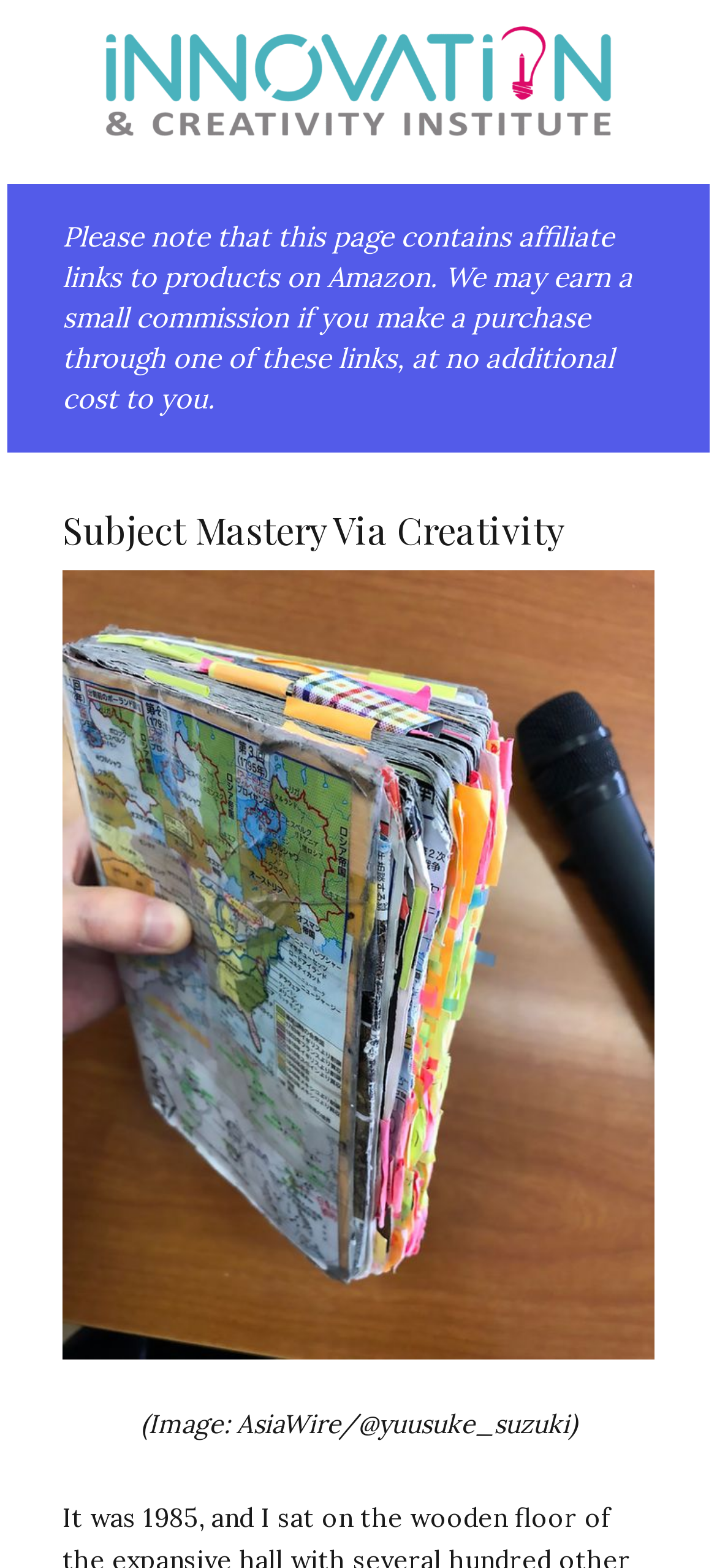Identify the webpage's primary heading and generate its text.

Subject Mastery Via Creativity